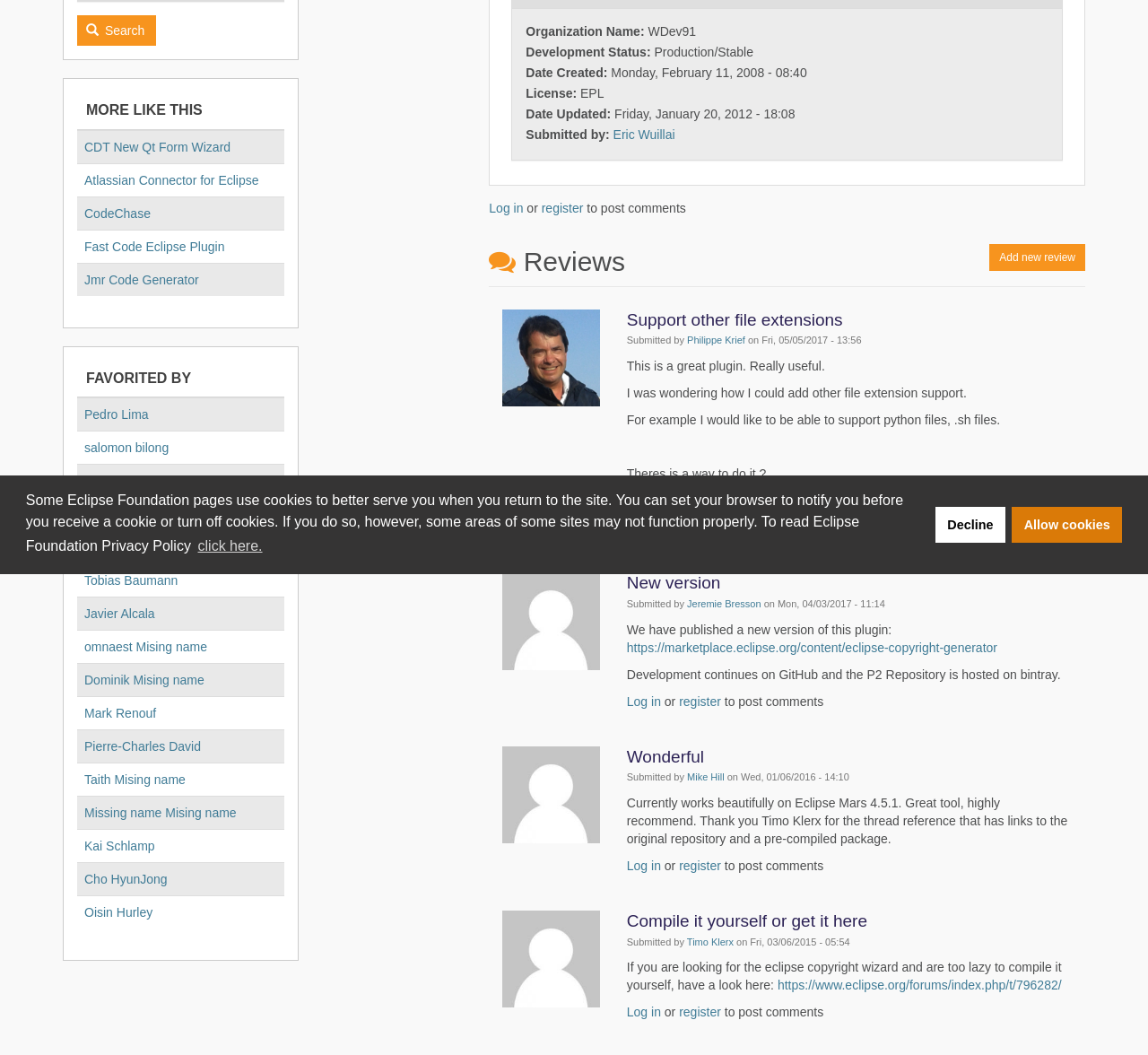Based on the description "Javier Alcala", find the bounding box of the specified UI element.

[0.073, 0.575, 0.135, 0.589]